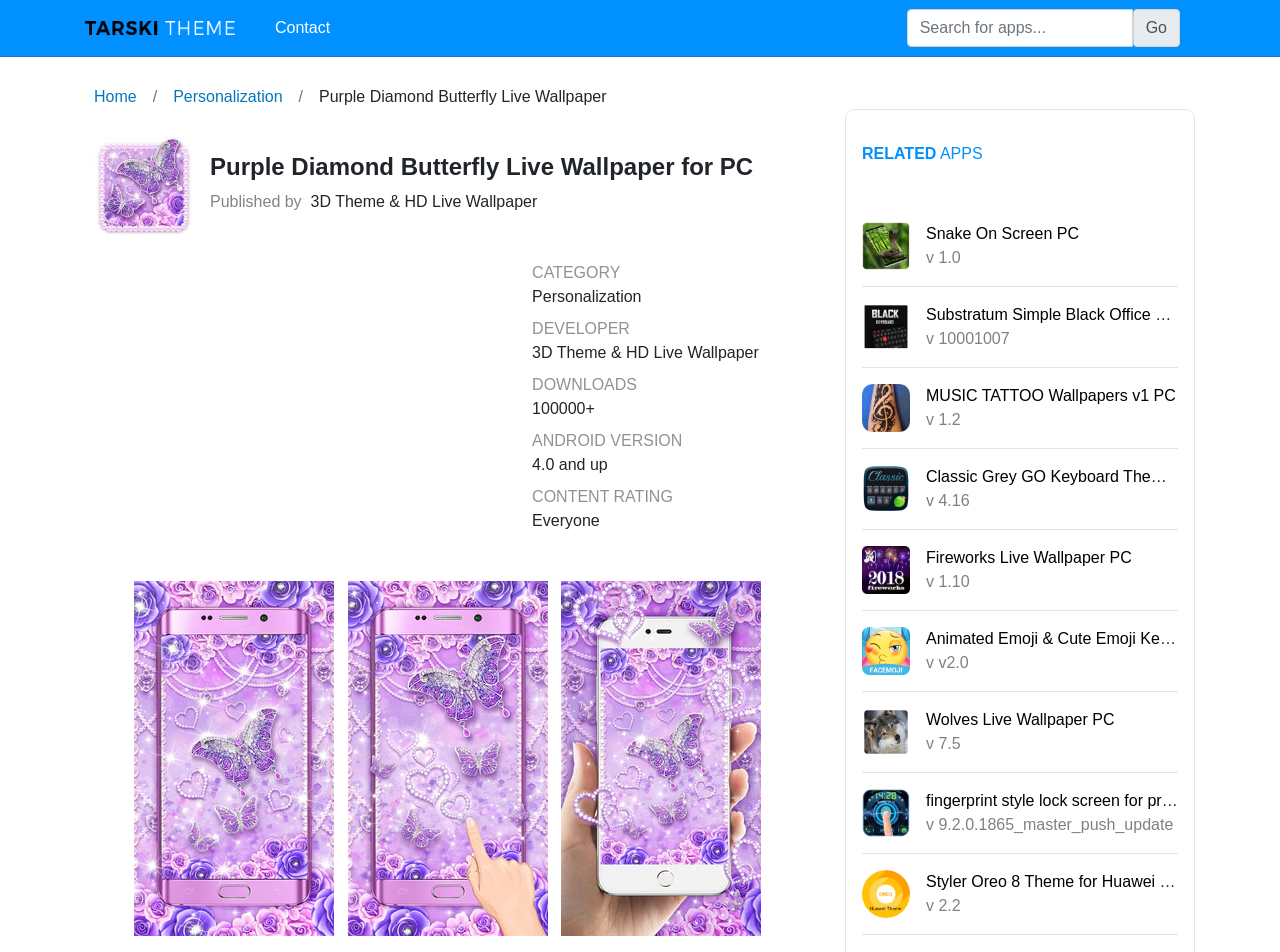Locate the bounding box coordinates of the clickable area needed to fulfill the instruction: "Go to the 'Home' page".

[0.073, 0.092, 0.107, 0.11]